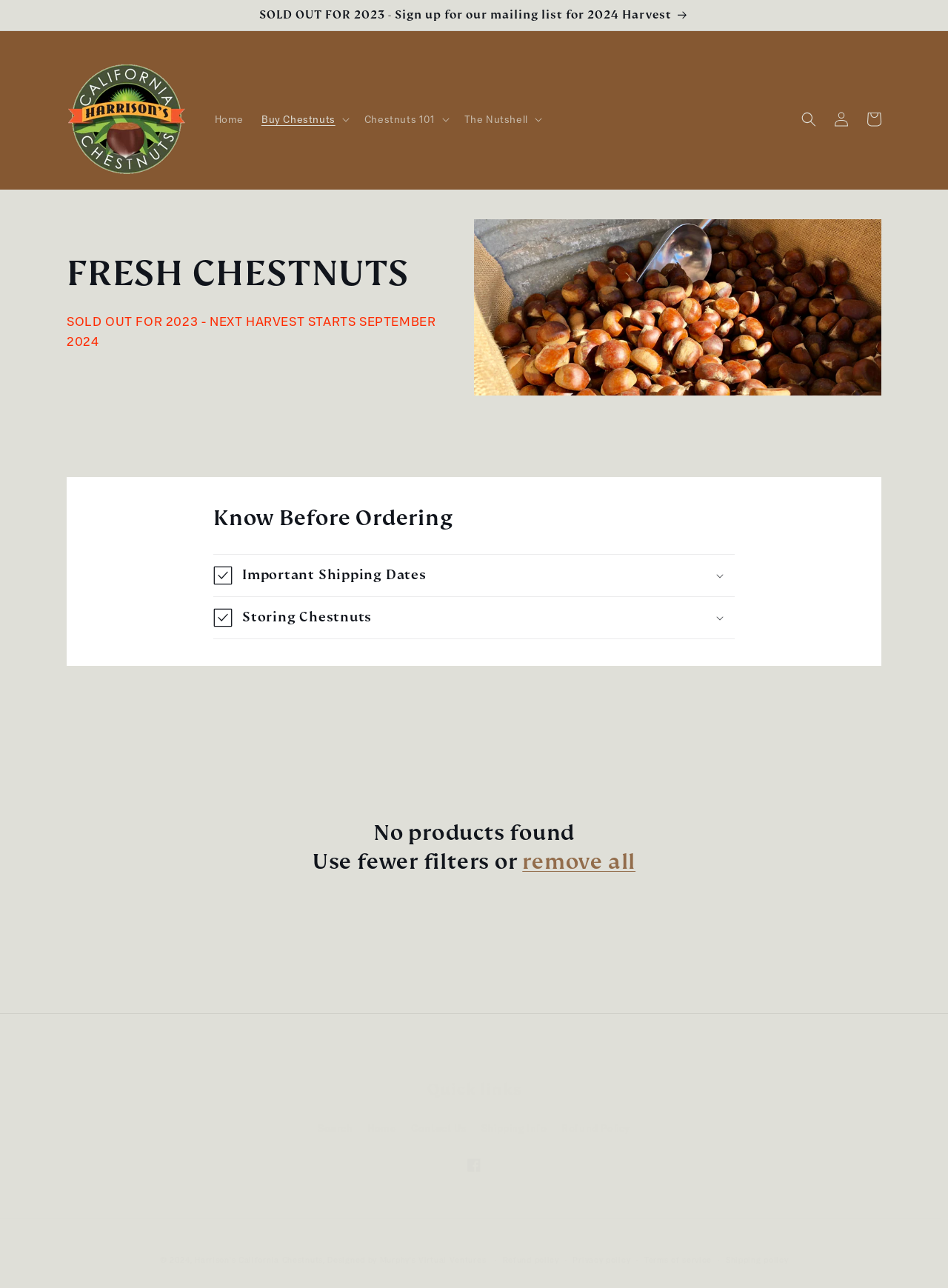Locate the bounding box of the UI element based on this description: "remove all". Provide four float numbers between 0 and 1 as [left, top, right, bottom].

[0.551, 0.658, 0.67, 0.68]